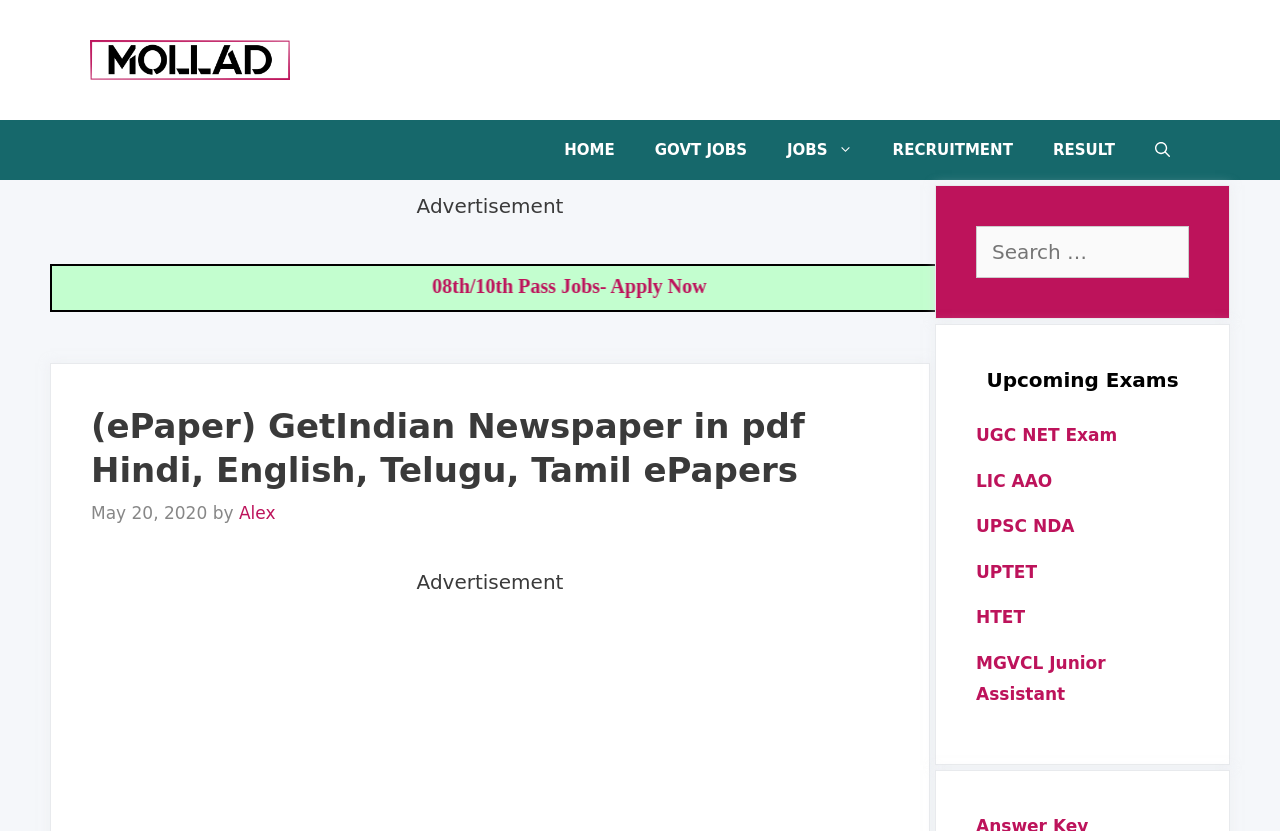Please provide the bounding box coordinates for the element that needs to be clicked to perform the following instruction: "Click on the Mollad link". The coordinates should be given as four float numbers between 0 and 1, i.e., [left, top, right, bottom].

[0.07, 0.056, 0.227, 0.085]